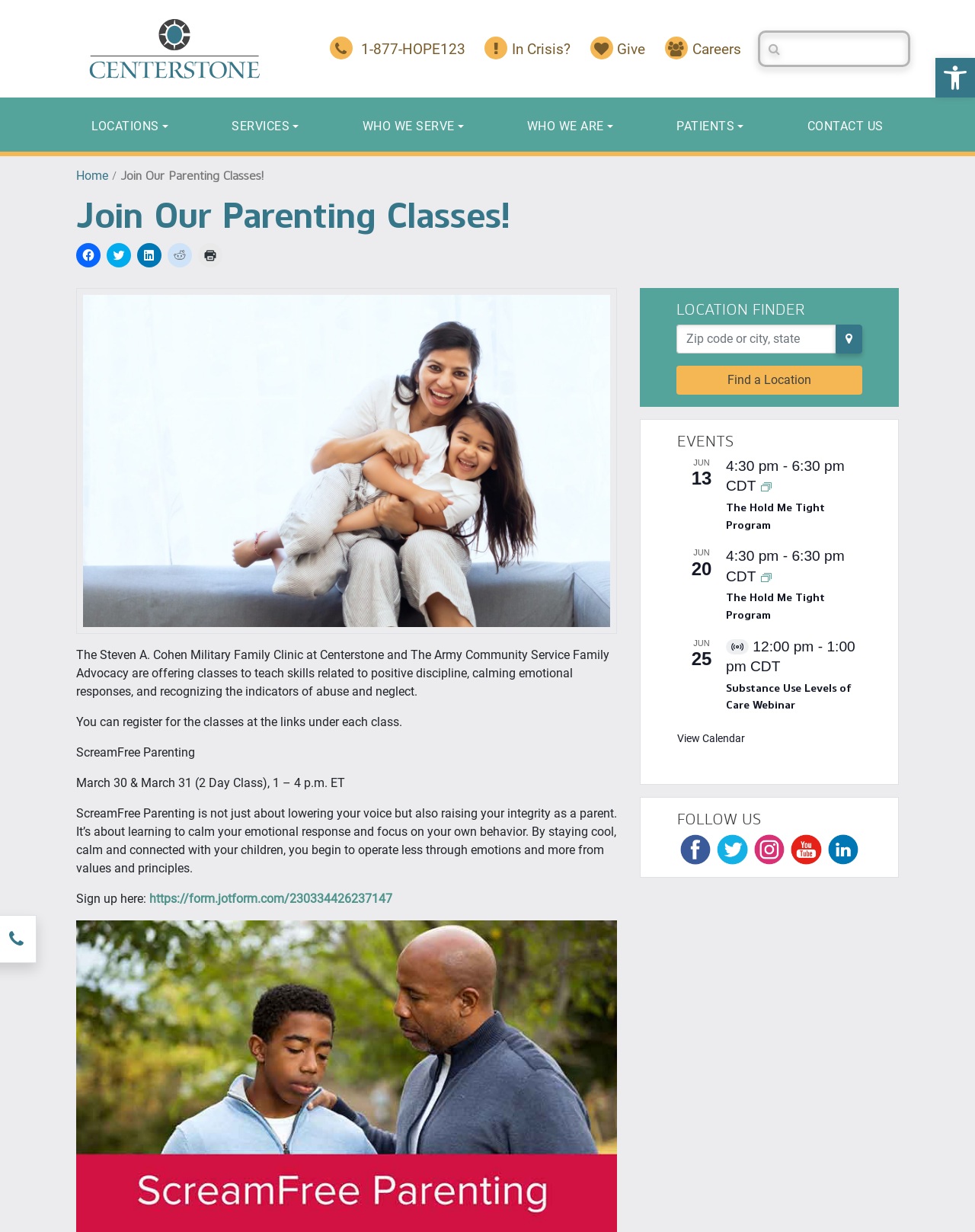Give the bounding box coordinates for the element described by: "The Hold Me Tight Program".

[0.745, 0.407, 0.846, 0.432]